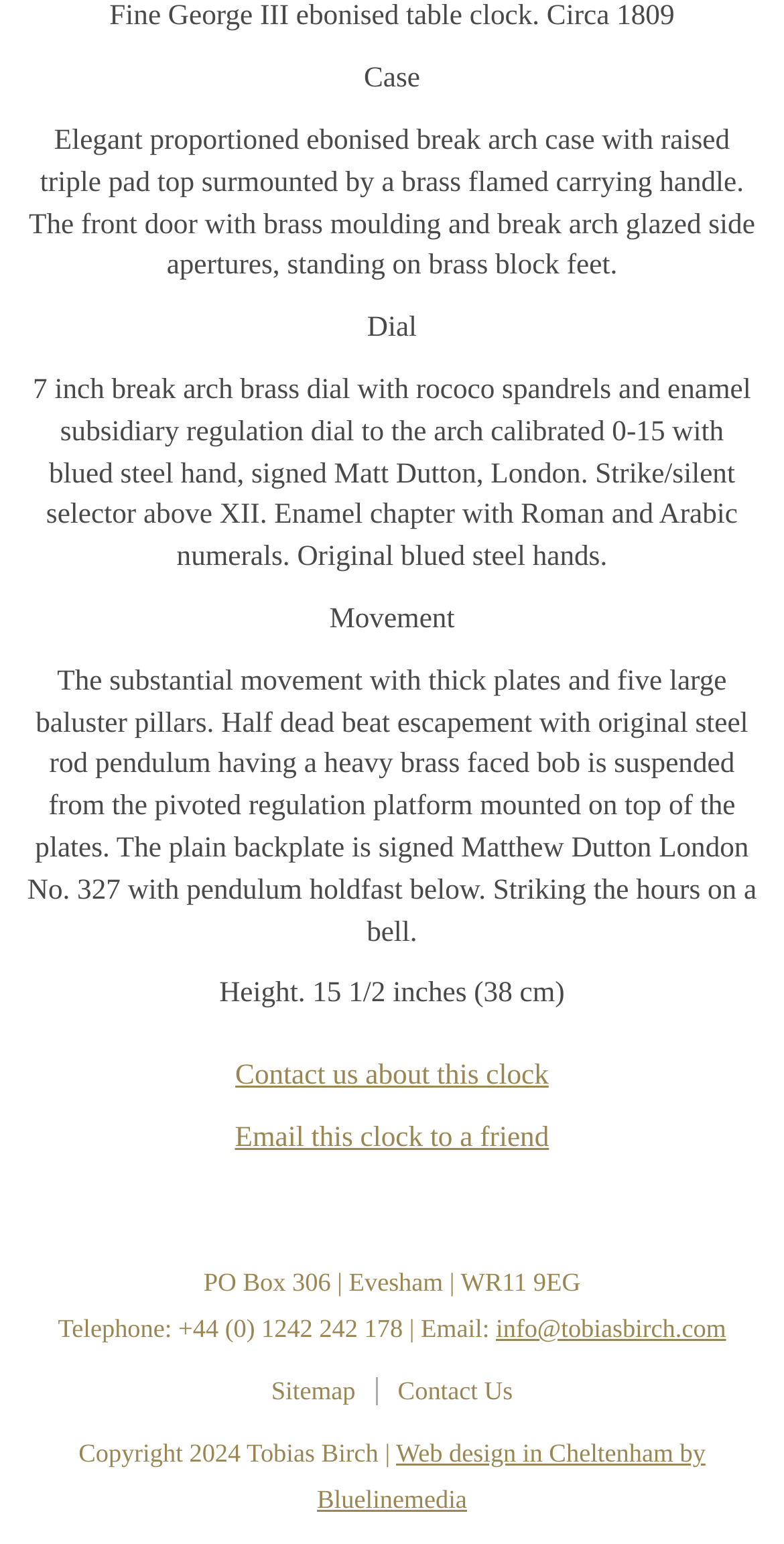Predict the bounding box of the UI element that fits this description: "Contact us about this clock".

[0.3, 0.686, 0.7, 0.707]